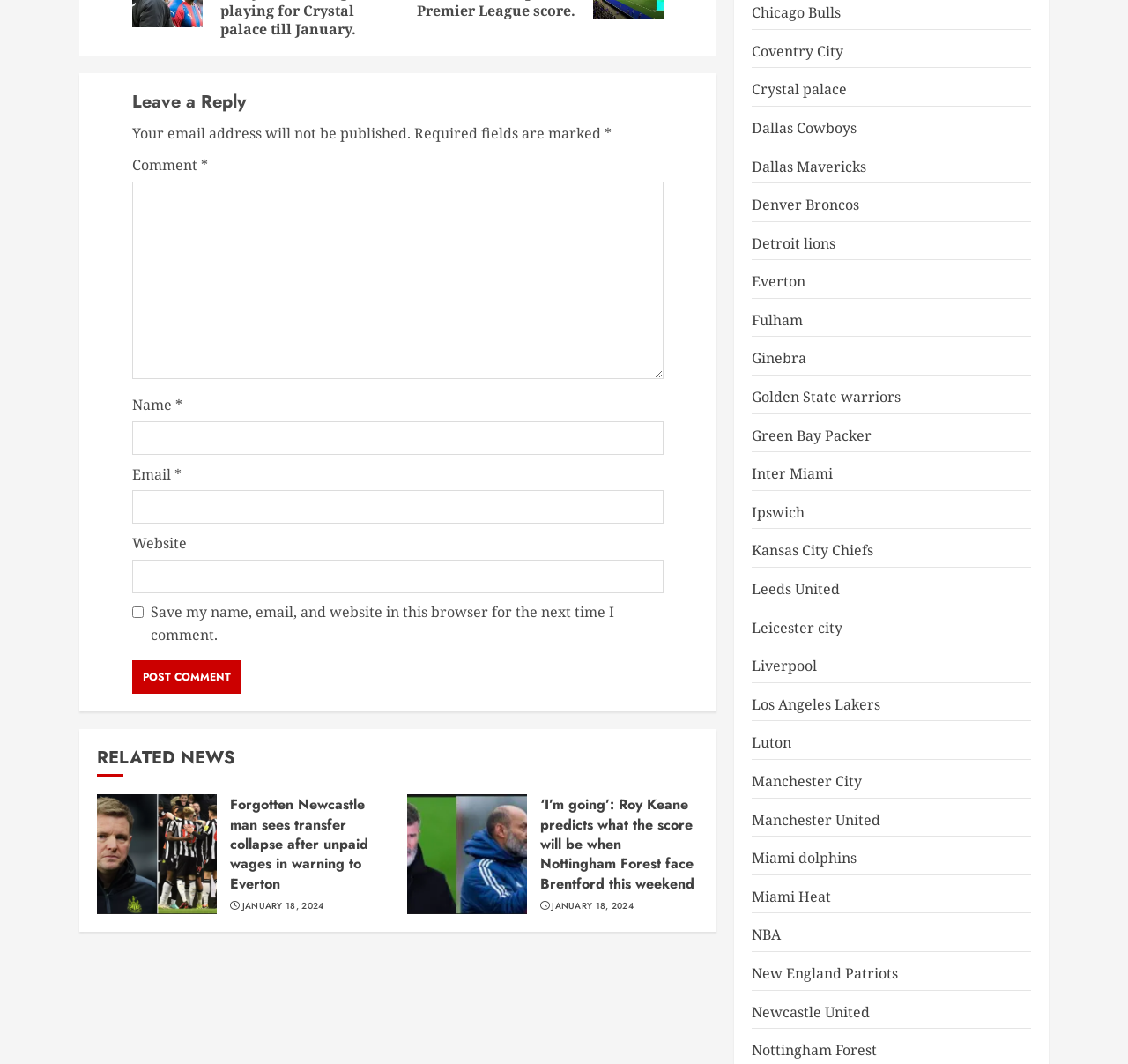From the details in the image, provide a thorough response to the question: What is the label of the checkbox in the comment section?

I looked for the checkbox element in the comment section and found its corresponding label, which is 'Save my name, email, and website in this browser for the next time I comment.'.